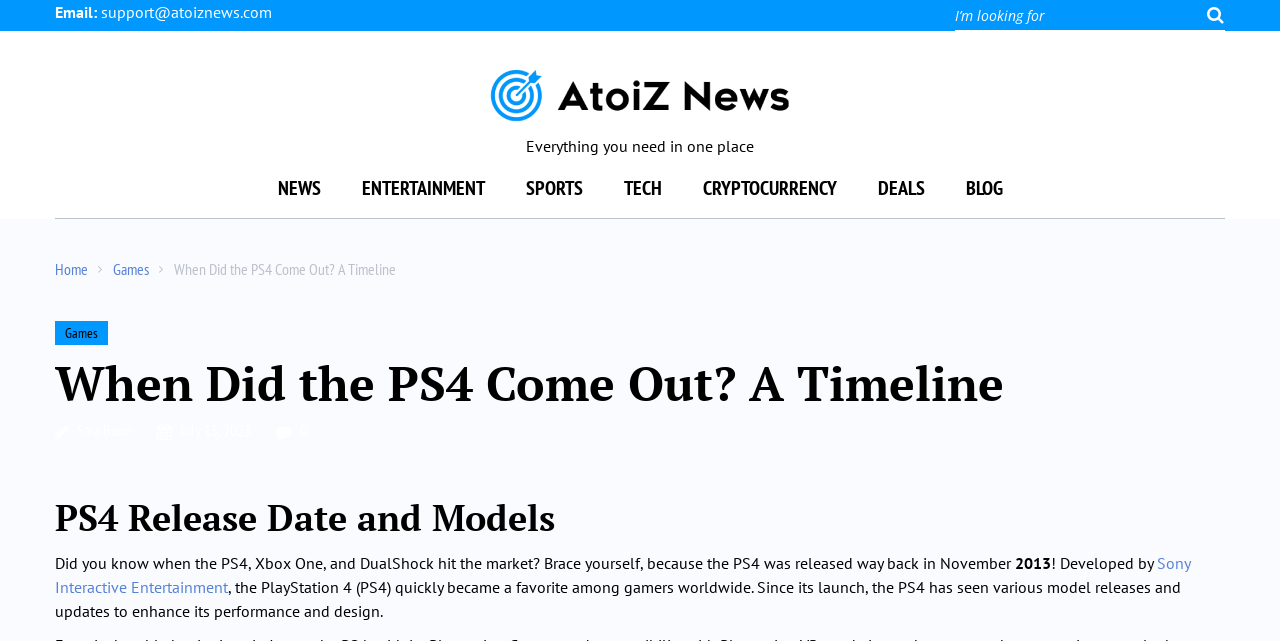Could you specify the bounding box coordinates for the clickable section to complete the following instruction: "Read the article about PS4 release date"?

[0.043, 0.5, 0.957, 0.69]